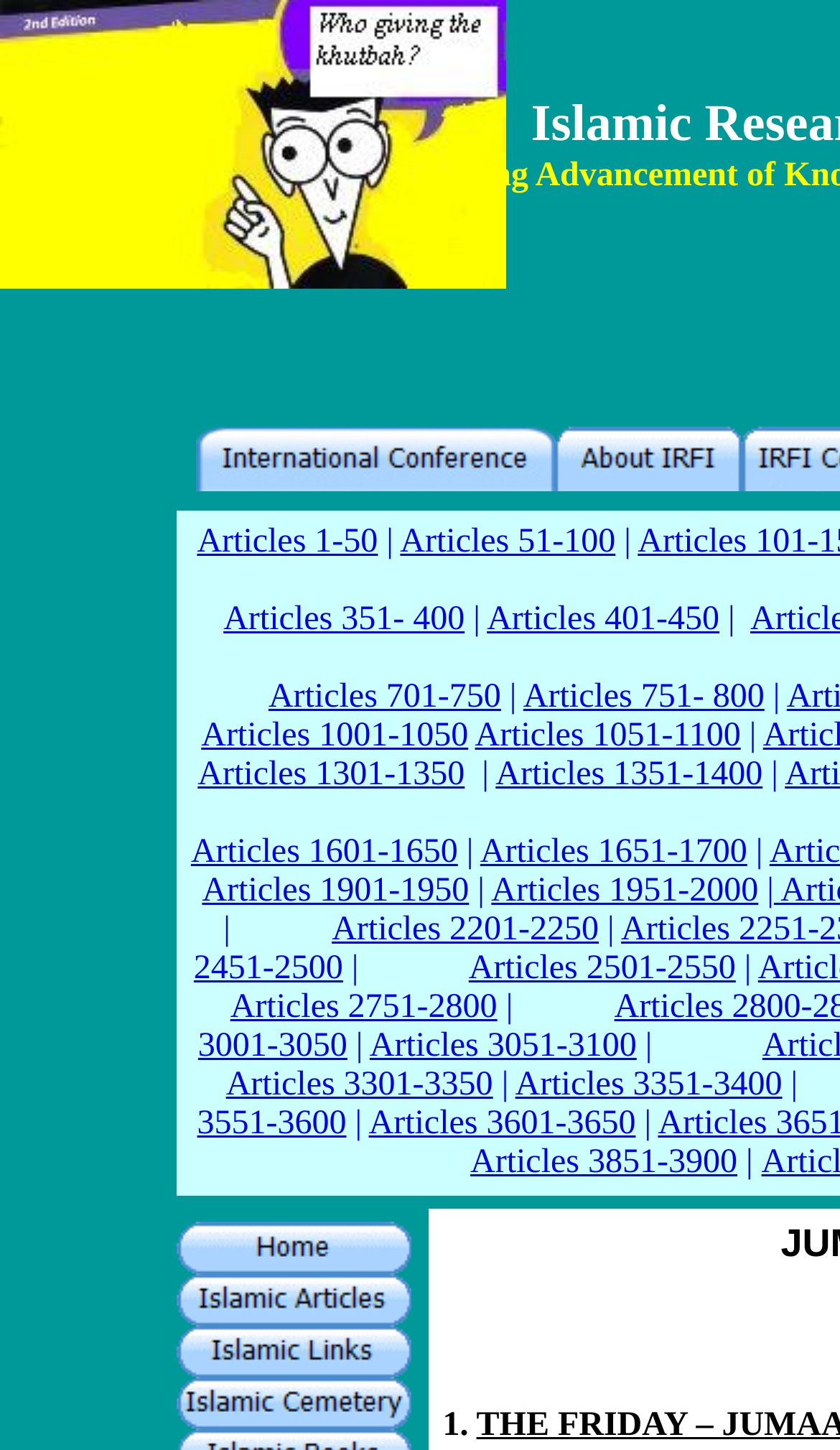How many links are there in the 'Articles' section?
From the screenshot, provide a brief answer in one word or phrase.

Multiple